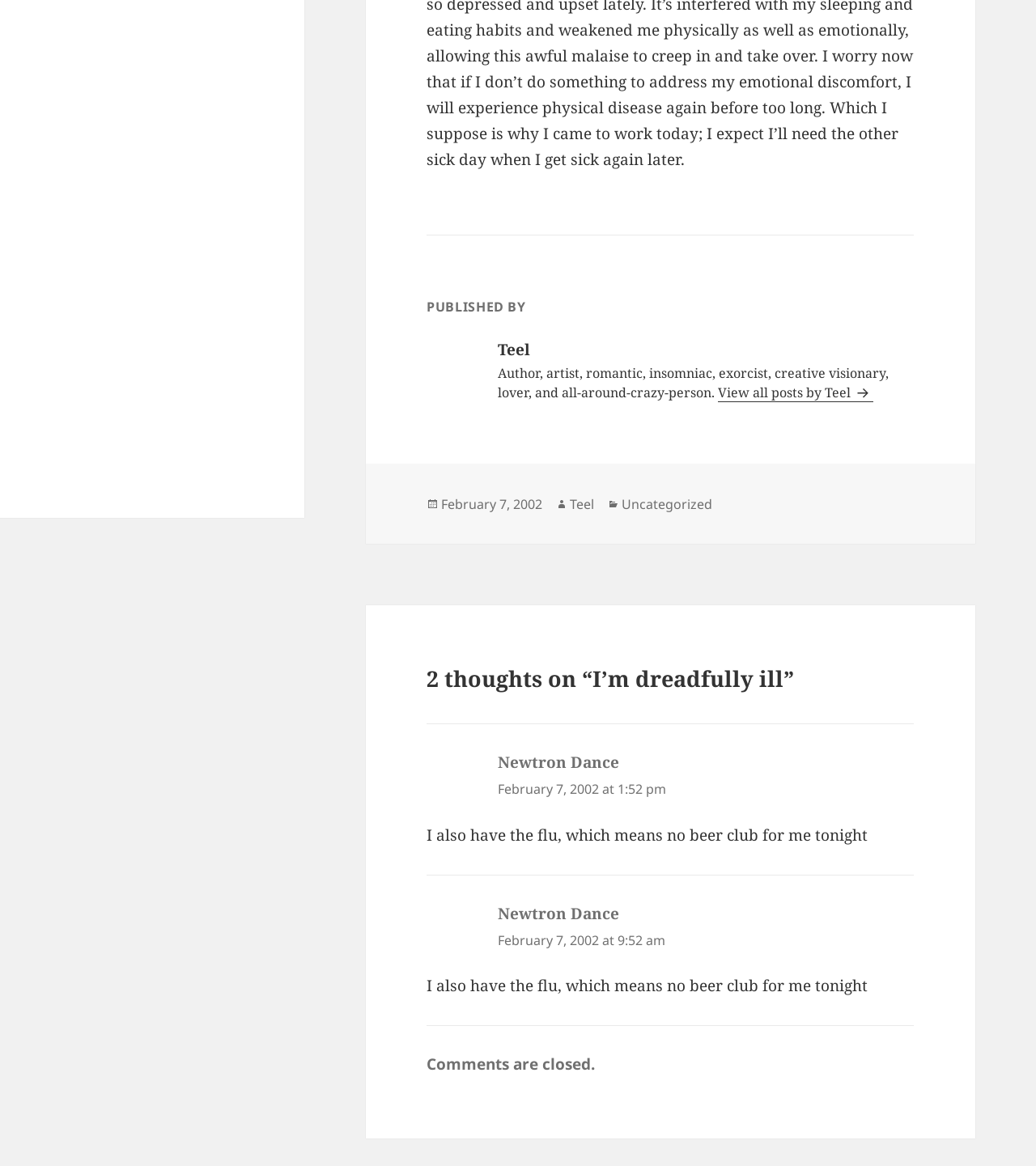Provide the bounding box coordinates for the UI element that is described as: "View all posts by Teel".

[0.693, 0.329, 0.843, 0.345]